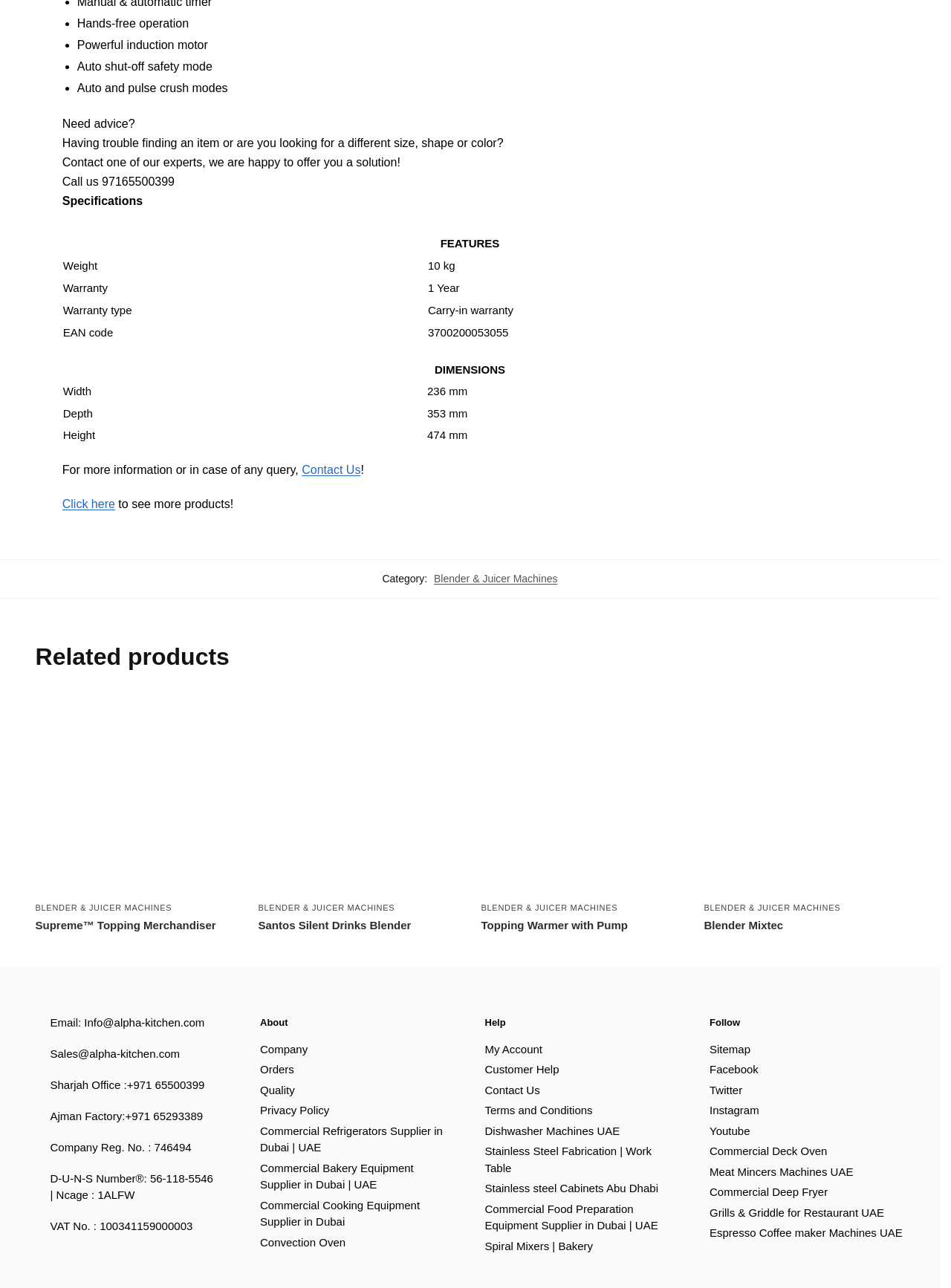Please indicate the bounding box coordinates of the element's region to be clicked to achieve the instruction: "View 'Specifications'". Provide the coordinates as four float numbers between 0 and 1, i.e., [left, top, right, bottom].

[0.065, 0.151, 0.15, 0.161]